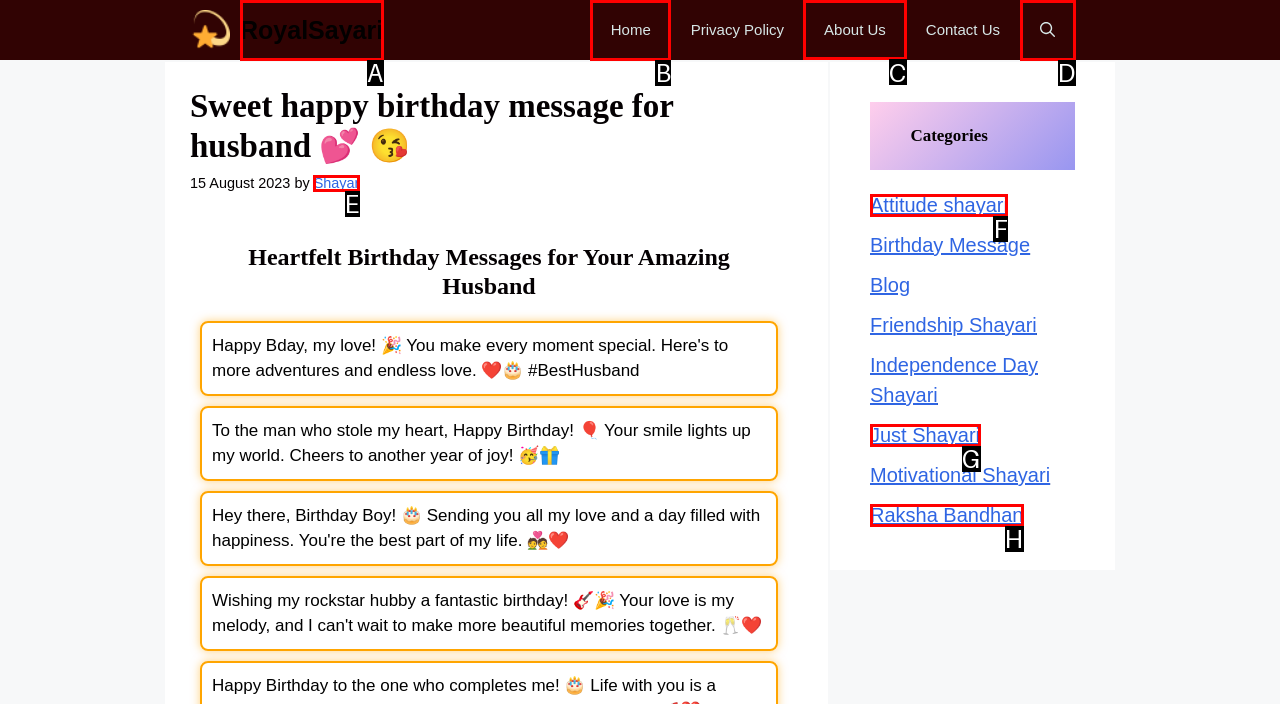Specify which element within the red bounding boxes should be clicked for this task: Visit the 'About Us' page Respond with the letter of the correct option.

C